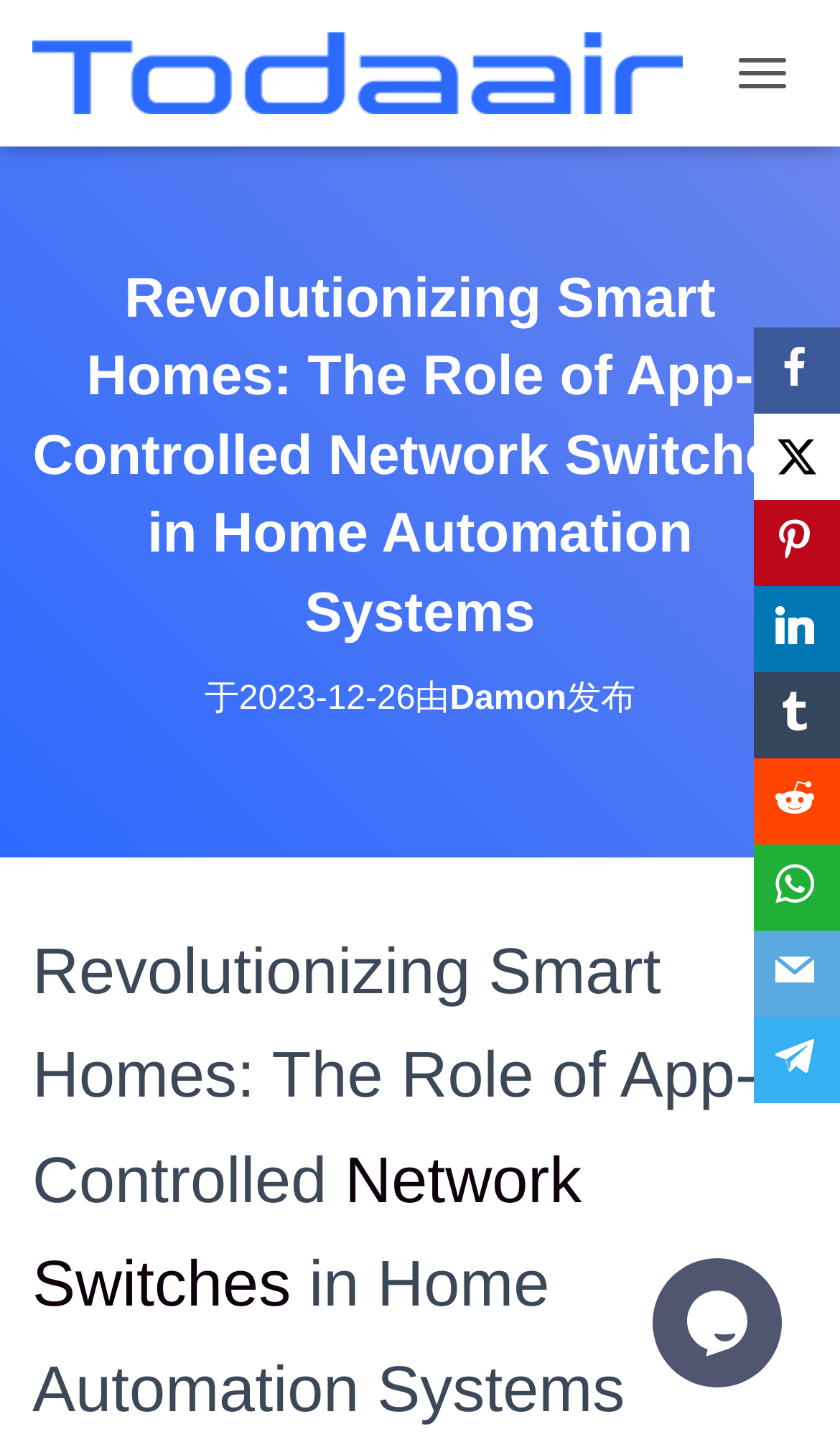What is the name of the author of the article?
Could you give a comprehensive explanation in response to this question?

The author's name can be found in the heading '于2023-12-26由Damon发布' which is located below the main heading of the webpage.